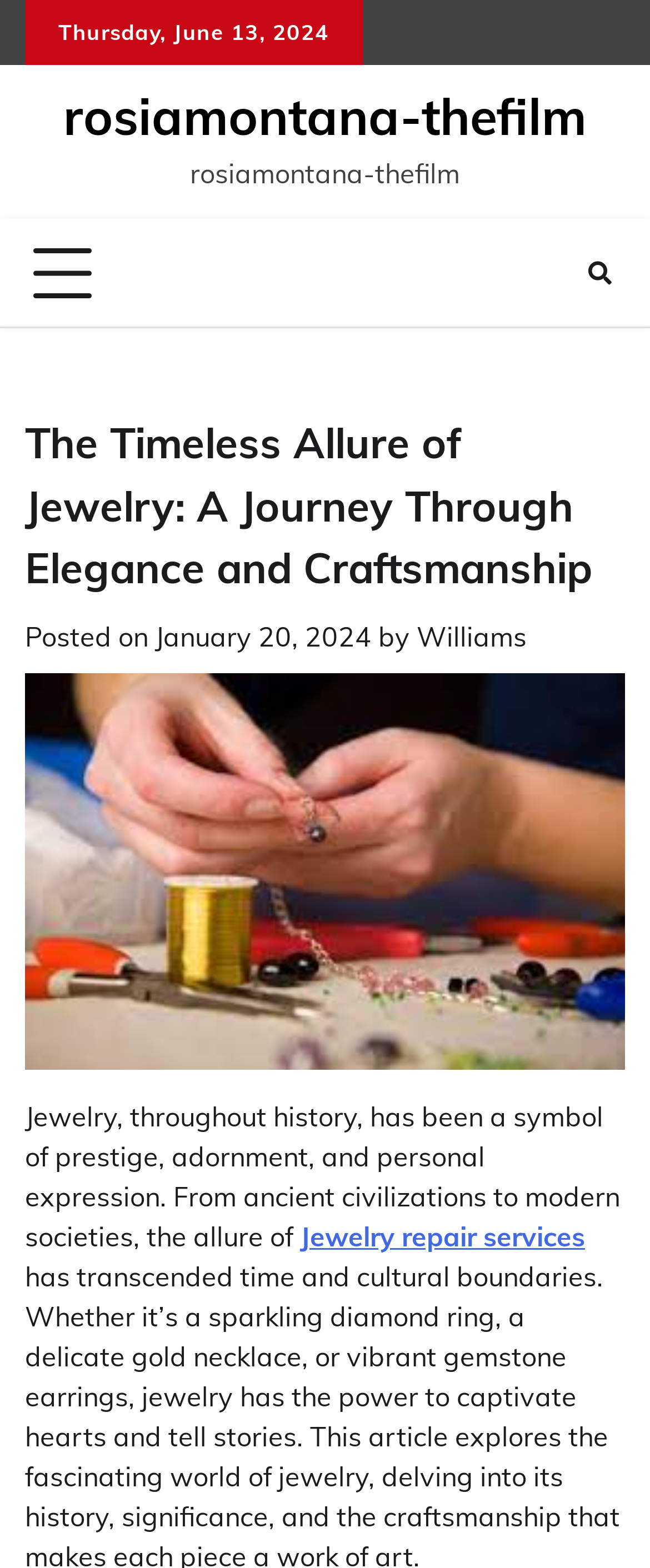Provide the bounding box coordinates of the HTML element described by the text: "spirituality".

None